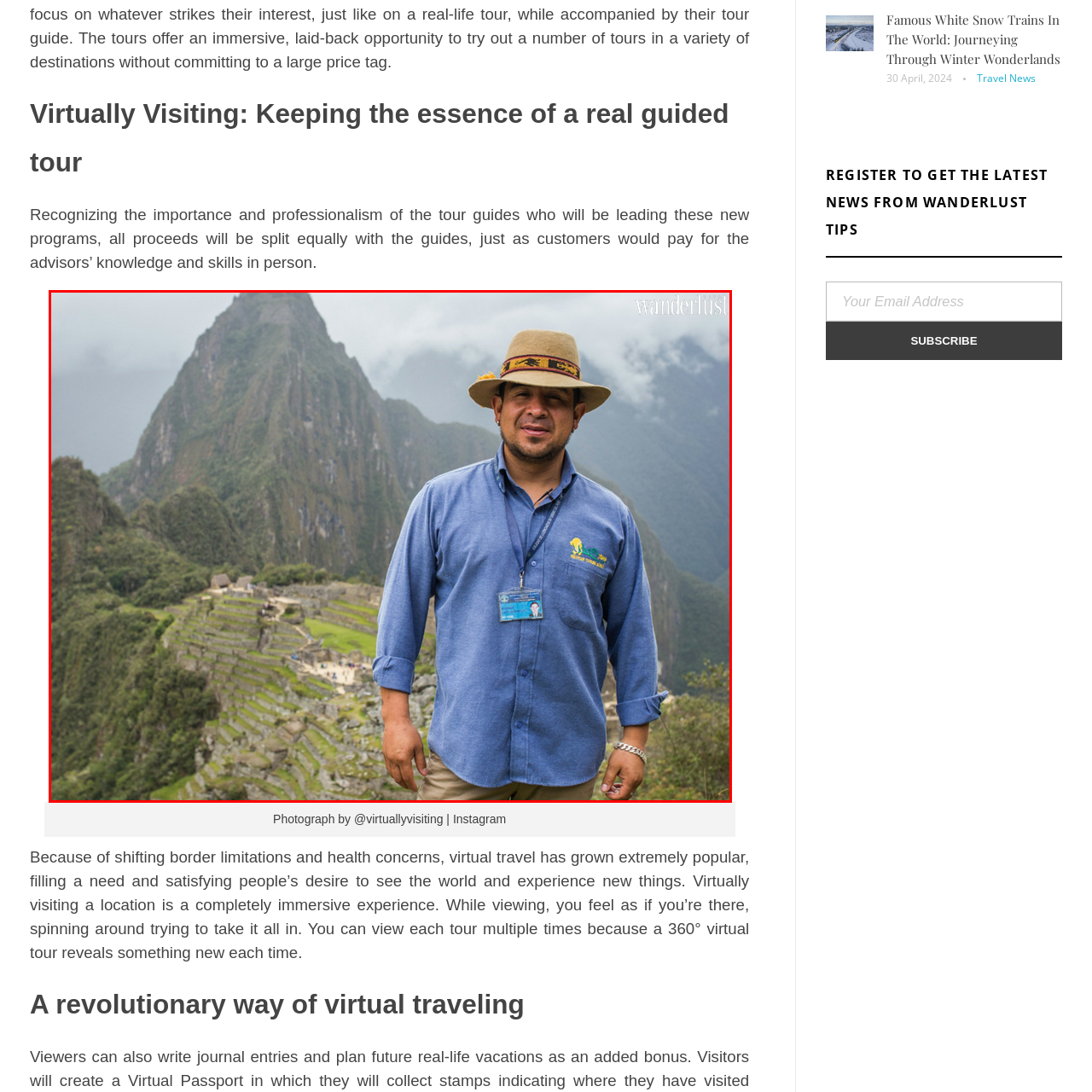Thoroughly describe the content of the image found within the red border.

In this captivating image, a tour guide stands proudly in front of the breathtaking ruins of Machu Picchu, surrounded by towering mountains and lush greenery. He is dressed in a light blue shirt adorned with emblems of his tour company and wears a traditional hat that reflects the cultural heritage of the region. The guide's warm expression conveys his passion for sharing the rich history and significance of this iconic UNESCO World Heritage site. Behind him, the intricate terraces of Machu Picchu can be seen, hinting at the ancient civilization that once thrived in this extraordinary location. This image exemplifies the essence of experiential travel, where knowledgeable guides play an essential role in enhancing visitors' understanding and appreciation of such remarkable destinations.